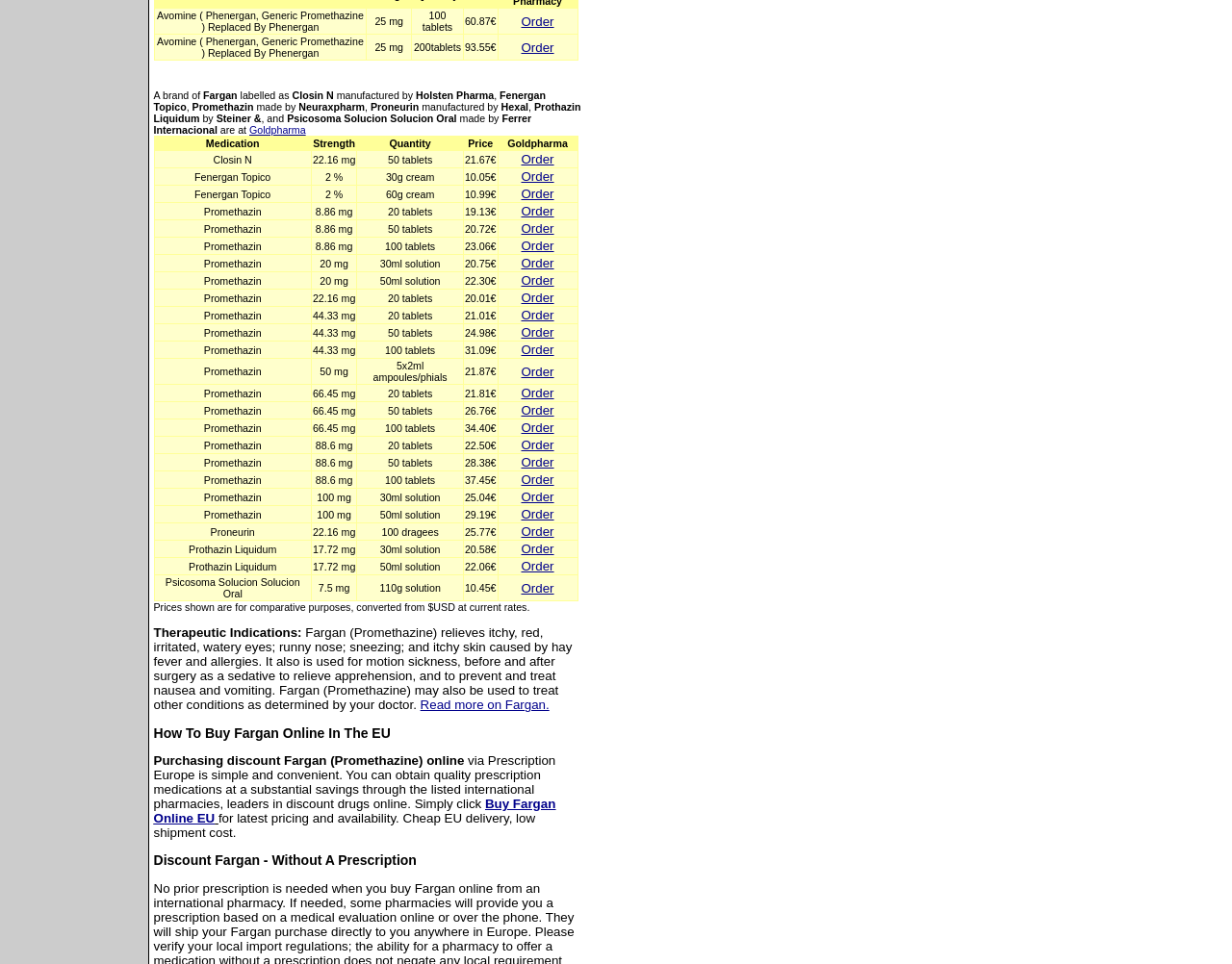Provide the bounding box coordinates of the HTML element this sentence describes: "Order". The bounding box coordinates consist of four float numbers between 0 and 1, i.e., [left, top, right, bottom].

[0.423, 0.248, 0.45, 0.263]